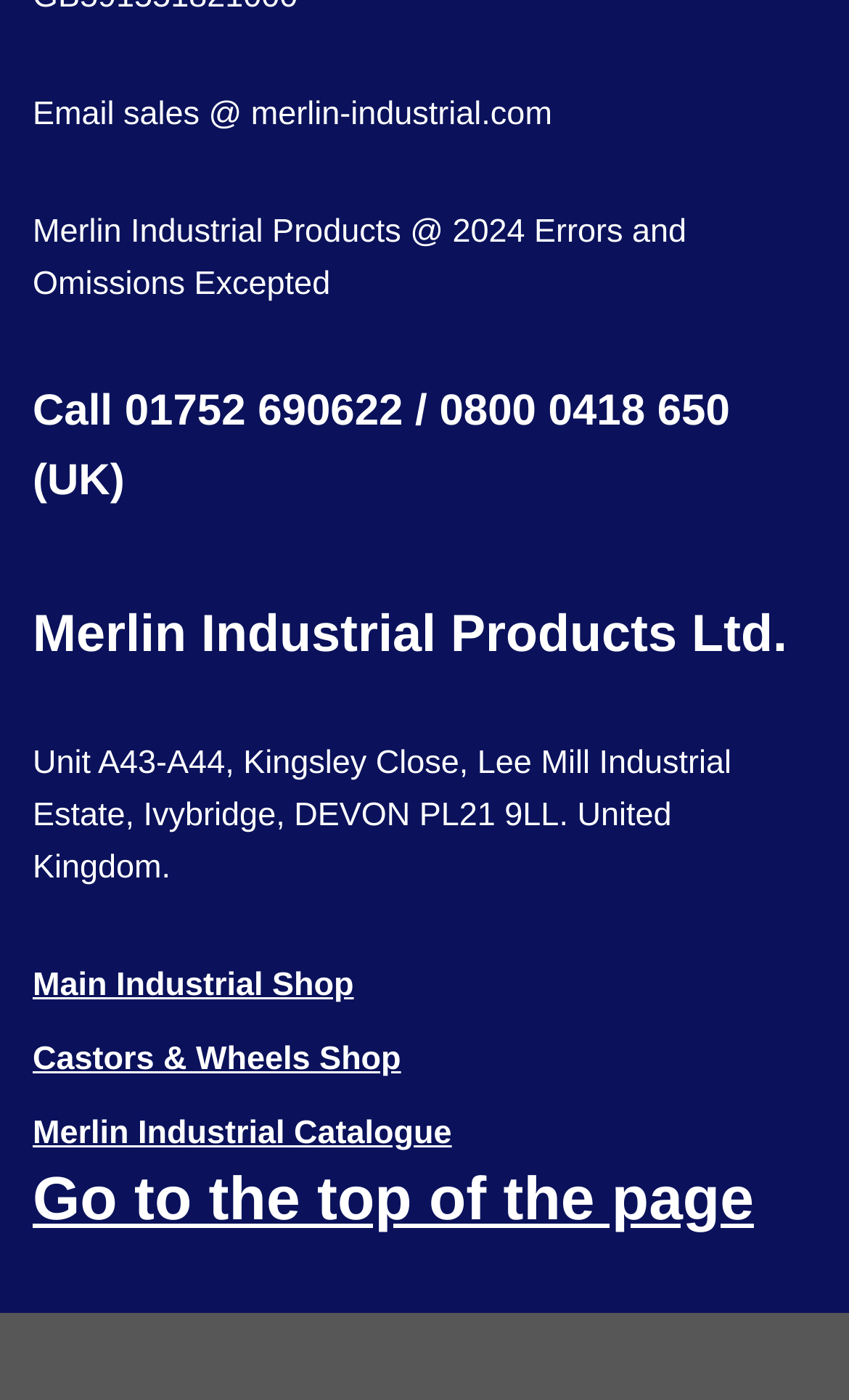Bounding box coordinates are specified in the format (top-left x, top-left y, bottom-right x, bottom-right y). All values are floating point numbers bounded between 0 and 1. Please provide the bounding box coordinate of the region this sentence describes: Castors & Wheels Shop

[0.038, 0.743, 0.472, 0.77]